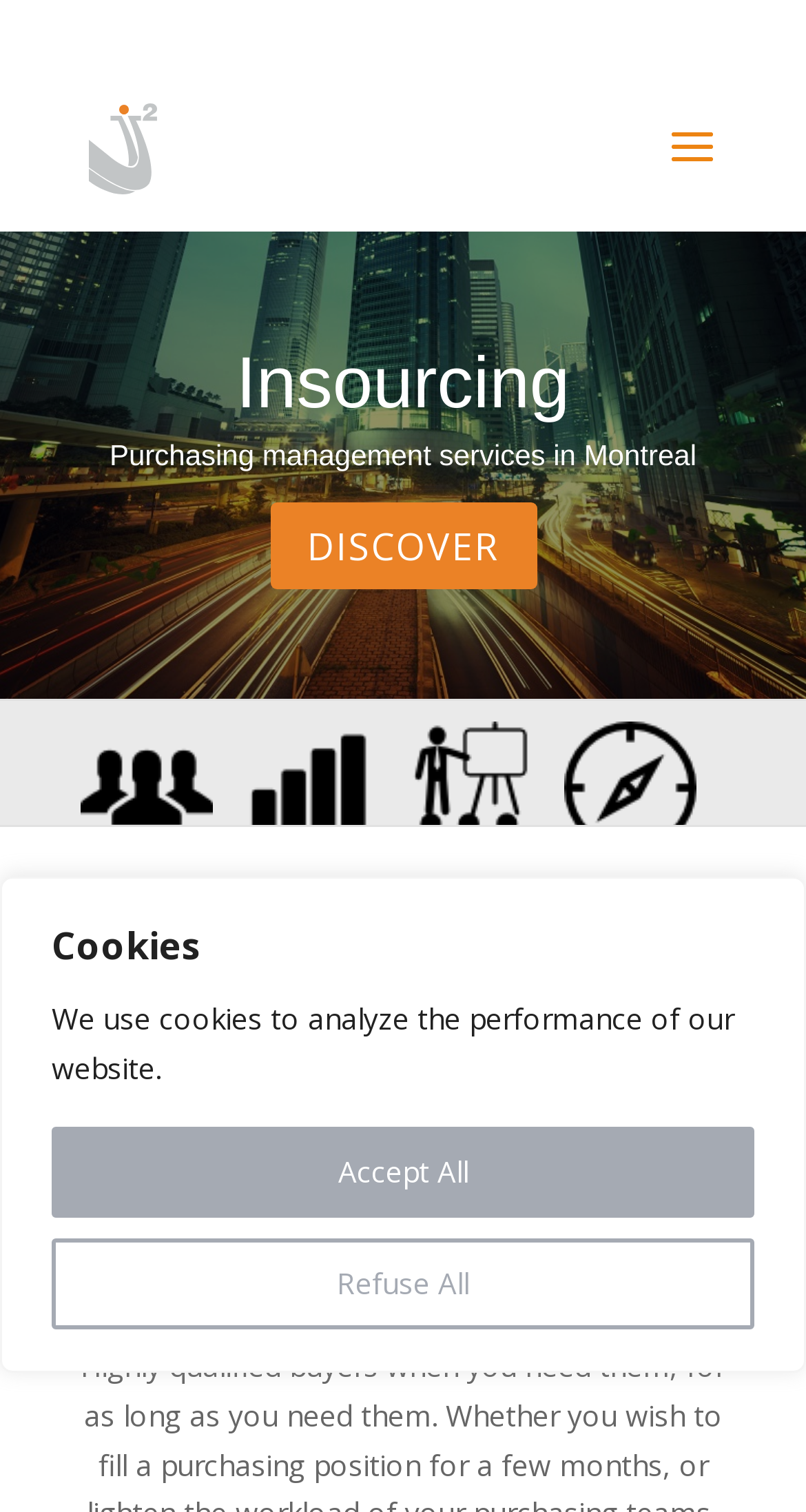Based on the provided description, "Refuse All", find the bounding box of the corresponding UI element in the screenshot.

[0.064, 0.819, 0.936, 0.879]